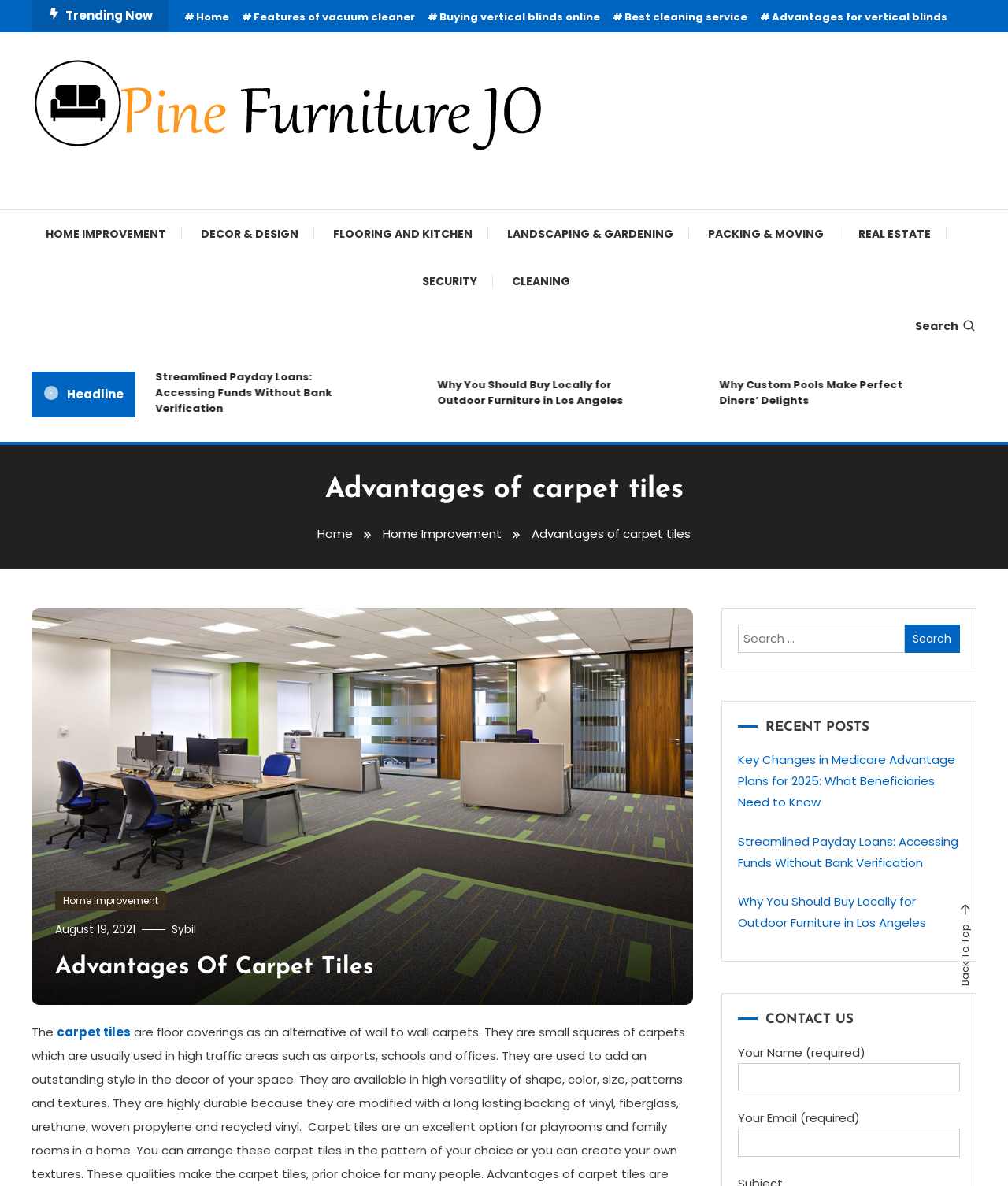Find the bounding box coordinates for the area that must be clicked to perform this action: "Click on the 'HOME IMPROVEMENT' link".

[0.045, 0.177, 0.18, 0.217]